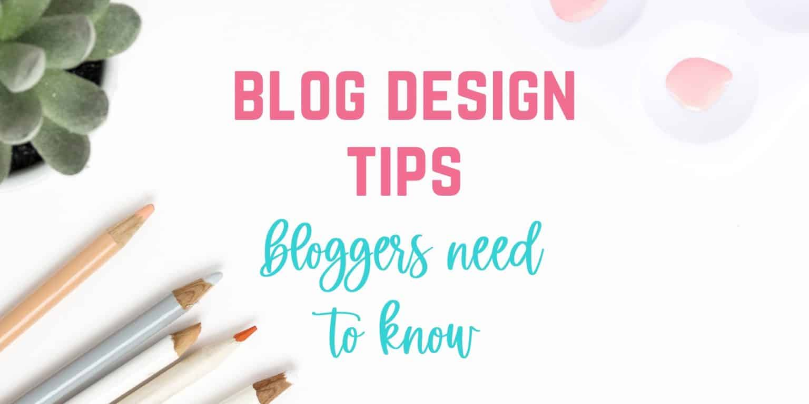Offer a detailed narrative of what is shown in the image.

The image features a bright and engaging design titled "BLOG DESIGN TIPS" prominently displayed at the top in bold pink letters, capturing the attention of bloggers seeking helpful advice. Below this, in a whimsical aqua font, the words "bloggers need to know" invite readers to discover essential insights for enhancing their blog's visual appeal and functionality. Surrounding the text are soft, decorative elements including light-colored pencils and a small succulent plant, adding a touch of creativity and inspiration. This vibrant composition sets the tone for the blog post, which aims to equip bloggers with simple yet effective design strategies to elevate their online presence.